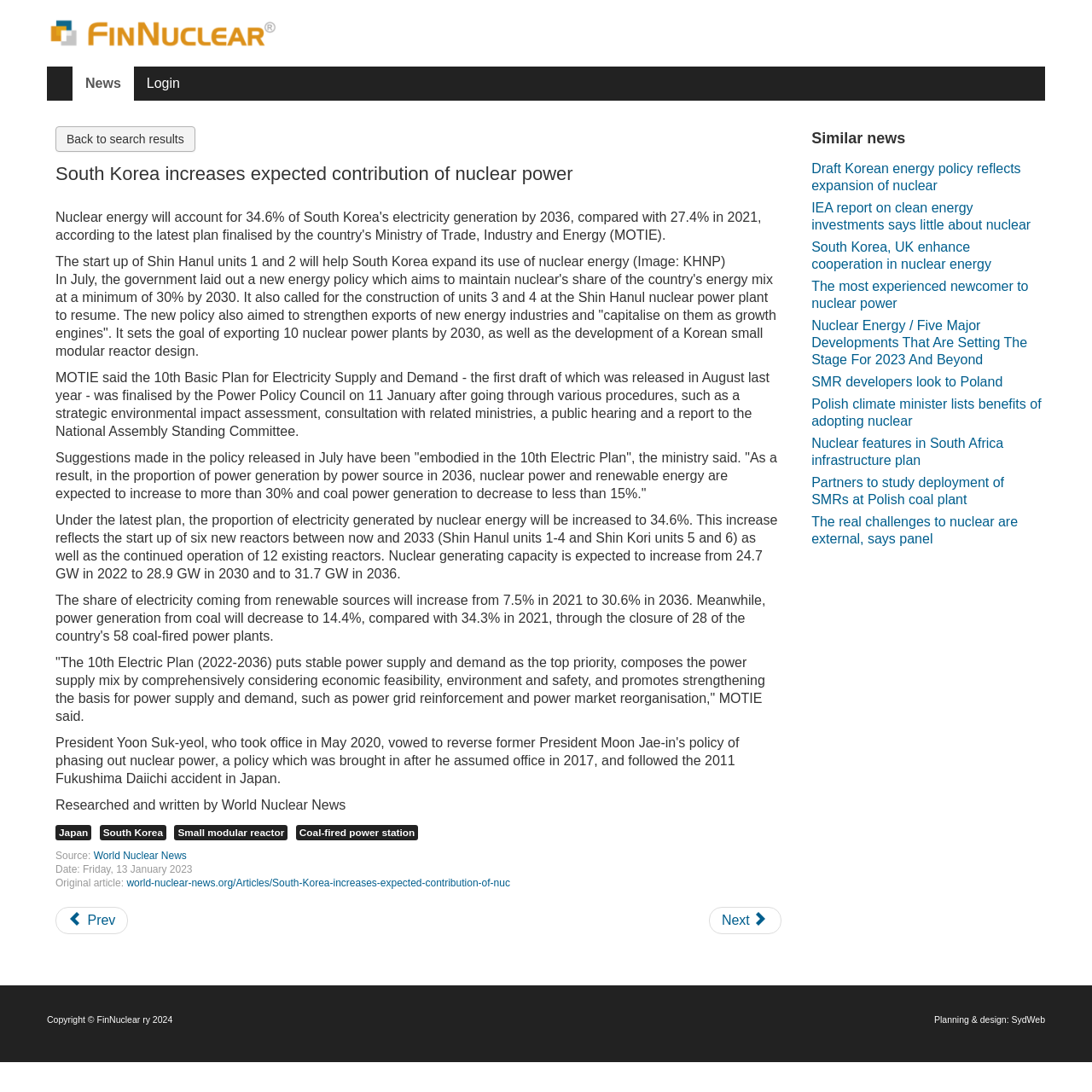Locate the UI element described by Privacy Policy and provide its bounding box coordinates. Use the format (top-left x, top-left y, bottom-right x, bottom-right y) with all values as floating point numbers between 0 and 1.

None